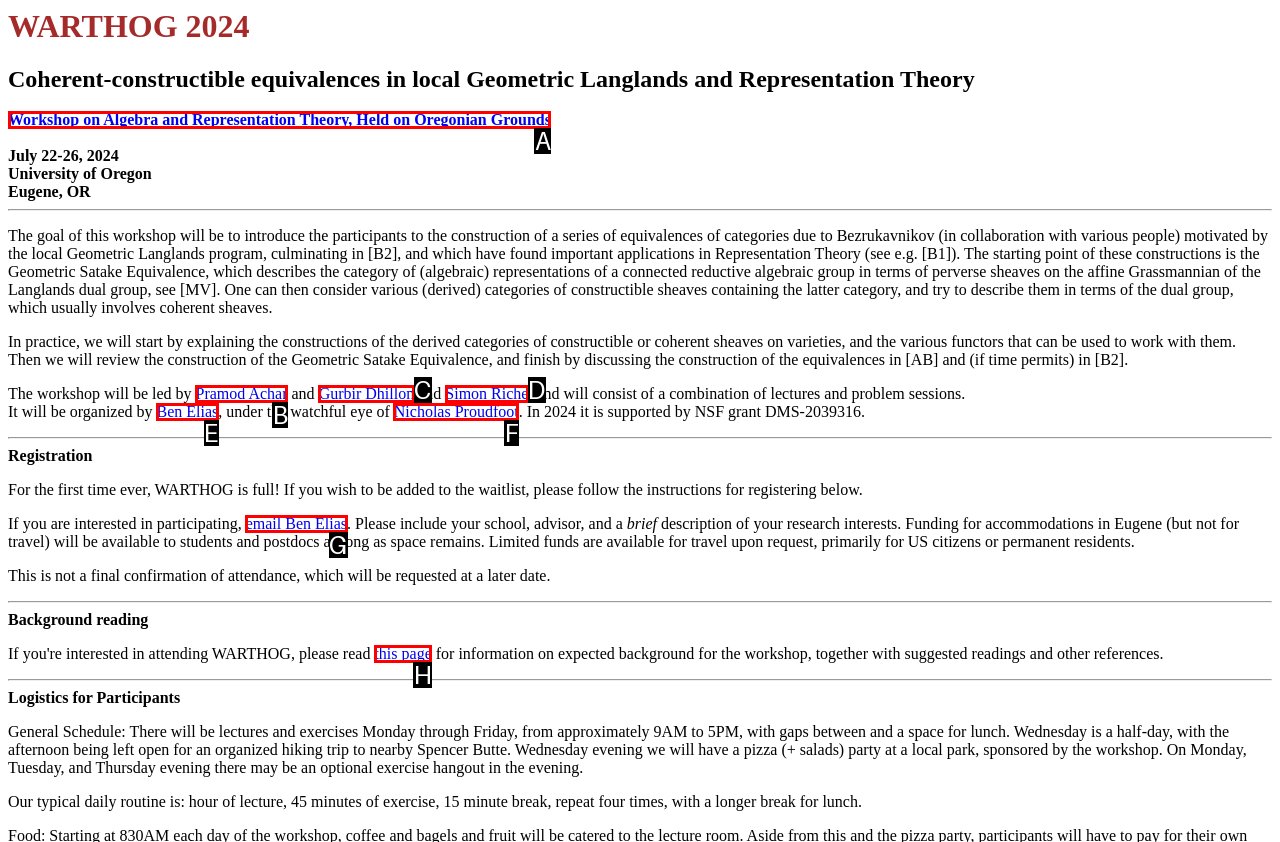Find the HTML element that matches the description provided: this page
Answer using the corresponding option letter.

H